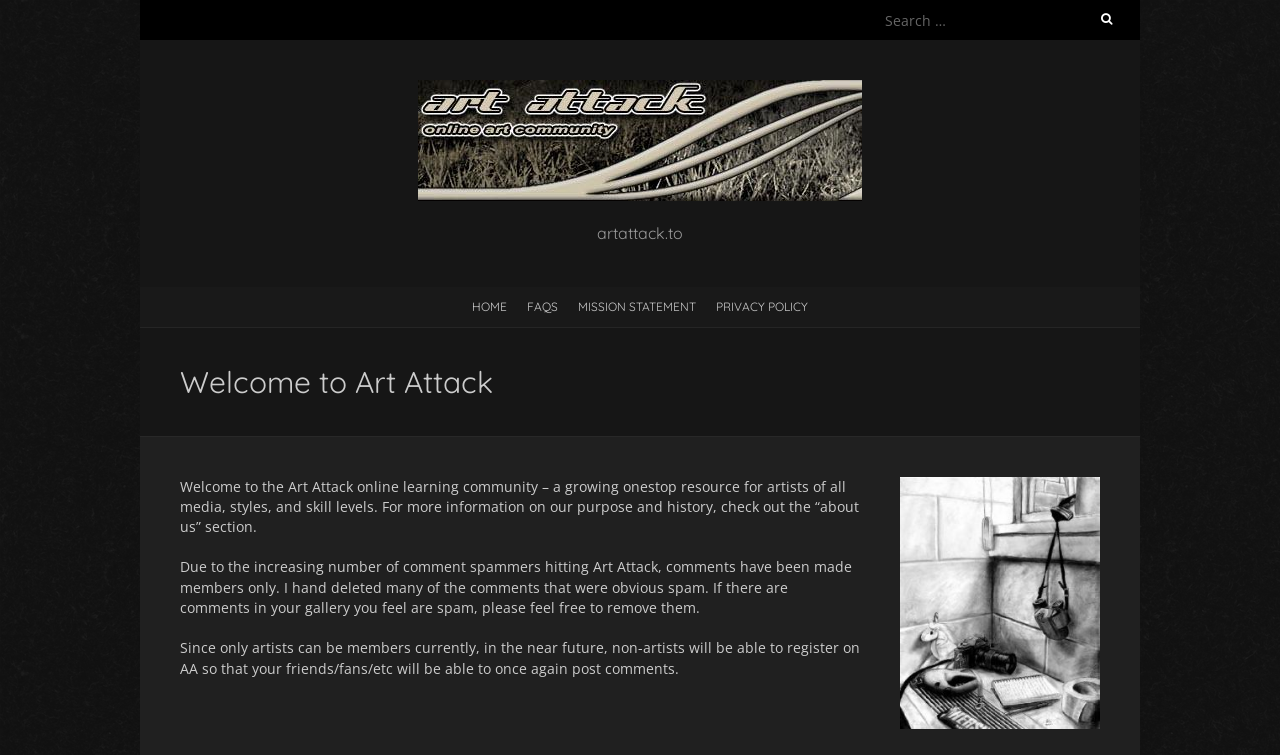What is the purpose of the website?
Please give a well-detailed answer to the question.

The purpose of the website can be inferred from the description 'a growing onestop resource for artists of all media, styles, and skill levels' which suggests that the website is an online learning community for artists.